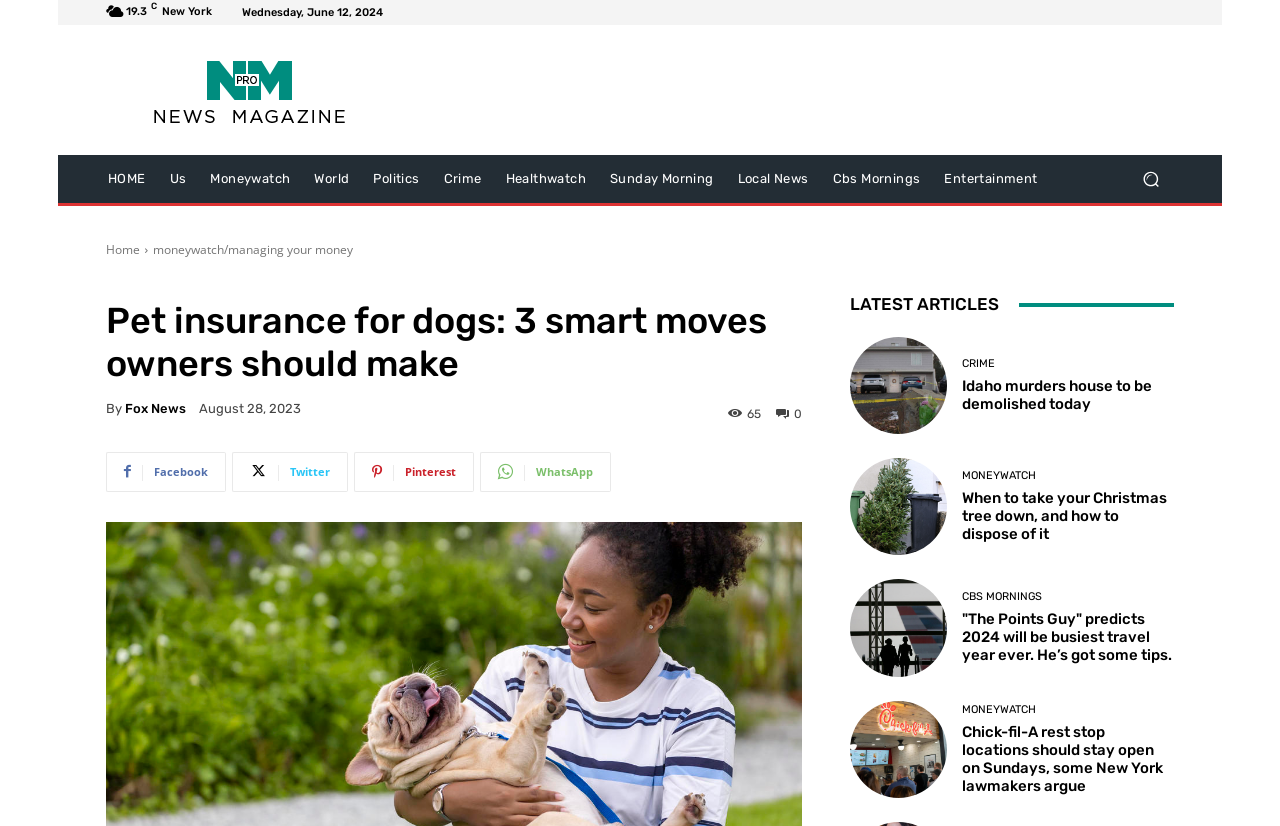Find the bounding box coordinates of the area that needs to be clicked in order to achieve the following instruction: "Search using the search button". The coordinates should be specified as four float numbers between 0 and 1, i.e., [left, top, right, bottom].

[0.881, 0.188, 0.917, 0.245]